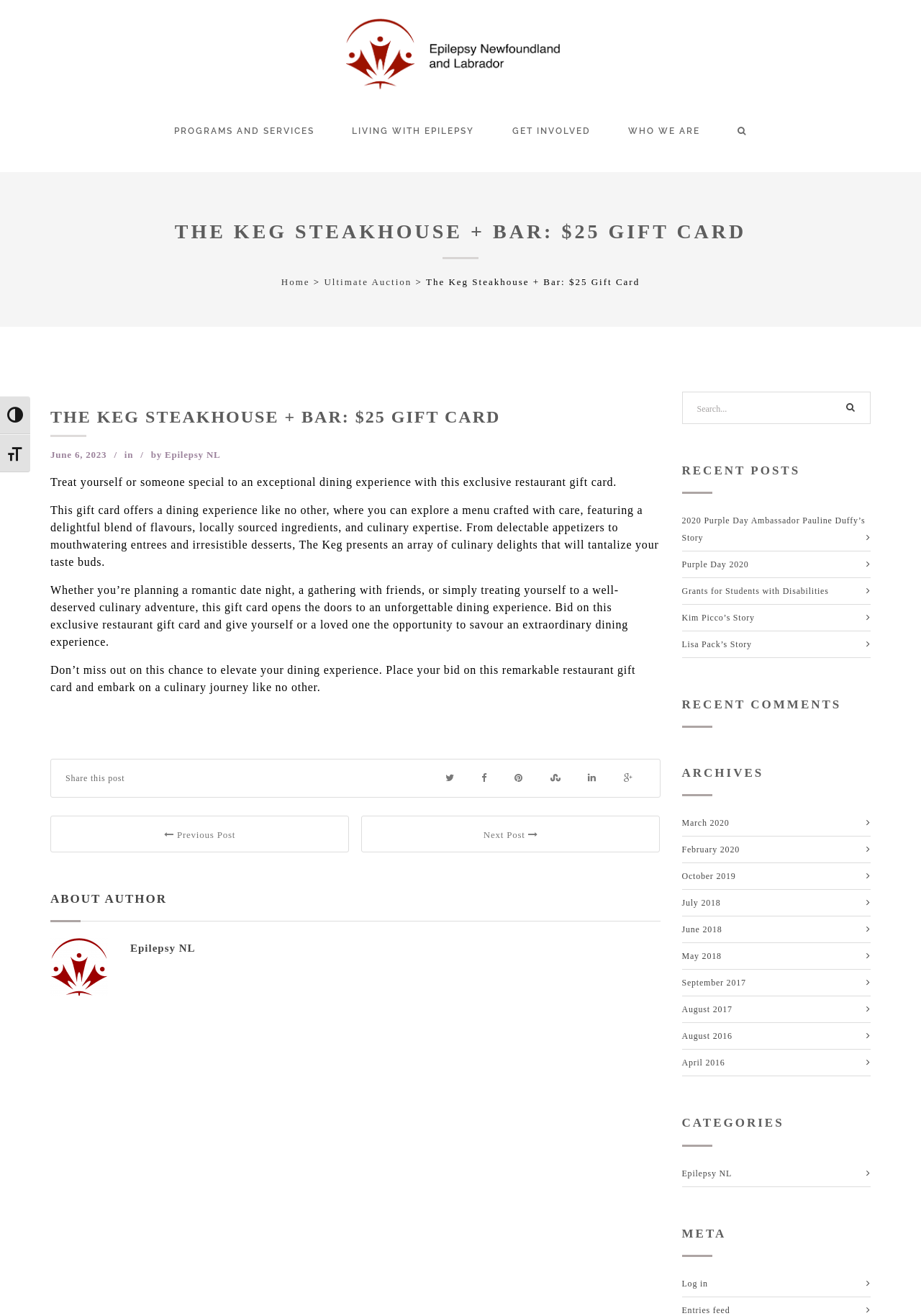Identify the bounding box coordinates for the region of the element that should be clicked to carry out the instruction: "Share this post". The bounding box coordinates should be four float numbers between 0 and 1, i.e., [left, top, right, bottom].

[0.071, 0.587, 0.135, 0.595]